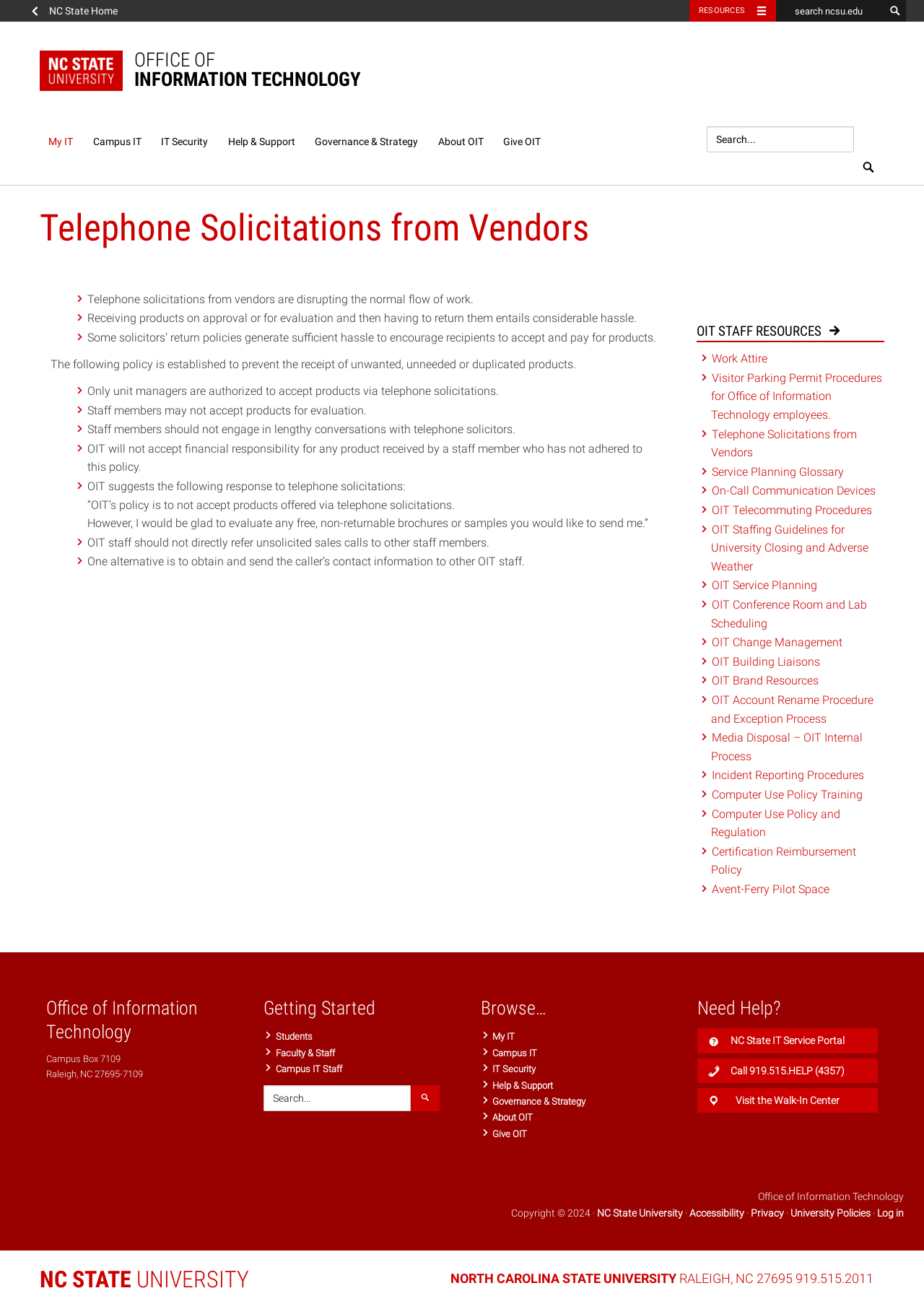Please find and report the bounding box coordinates of the element to click in order to perform the following action: "Click on Telephone Solicitations from Vendors". The coordinates should be expressed as four float numbers between 0 and 1, in the format [left, top, right, bottom].

[0.77, 0.326, 0.927, 0.351]